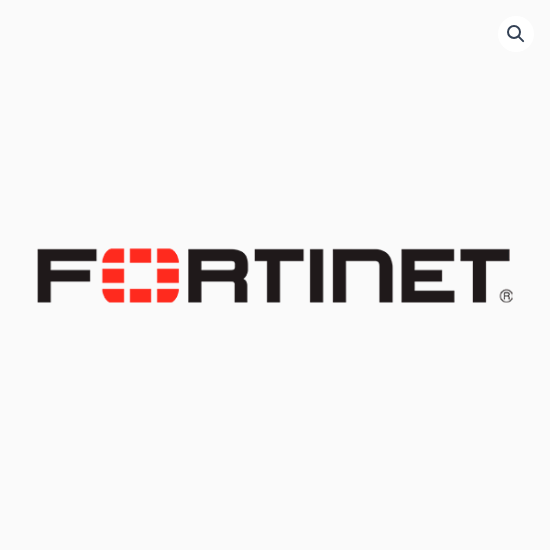Based on the image, please respond to the question with as much detail as possible:
What is Fortinet's role in the industry?

The question asks about Fortinet's role in the industry. Based on the caption, I understand that Fortinet is a prominent company known for its cybersecurity products and services, and the clean and professional aesthetic of the logo underscores its role as a leader in the cybersecurity industry.